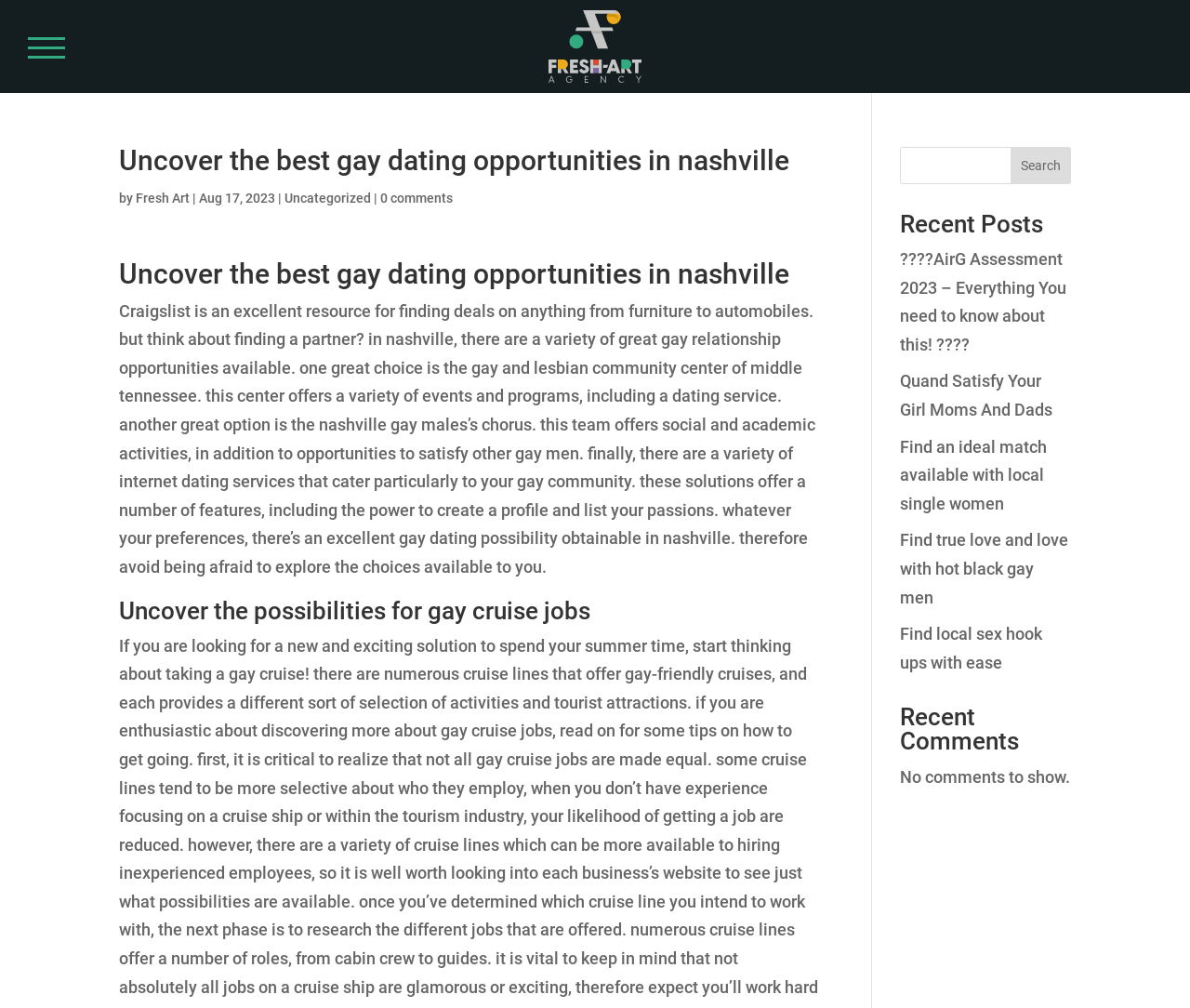Please locate the UI element described by "Contact" and provide its bounding box coordinates.

None